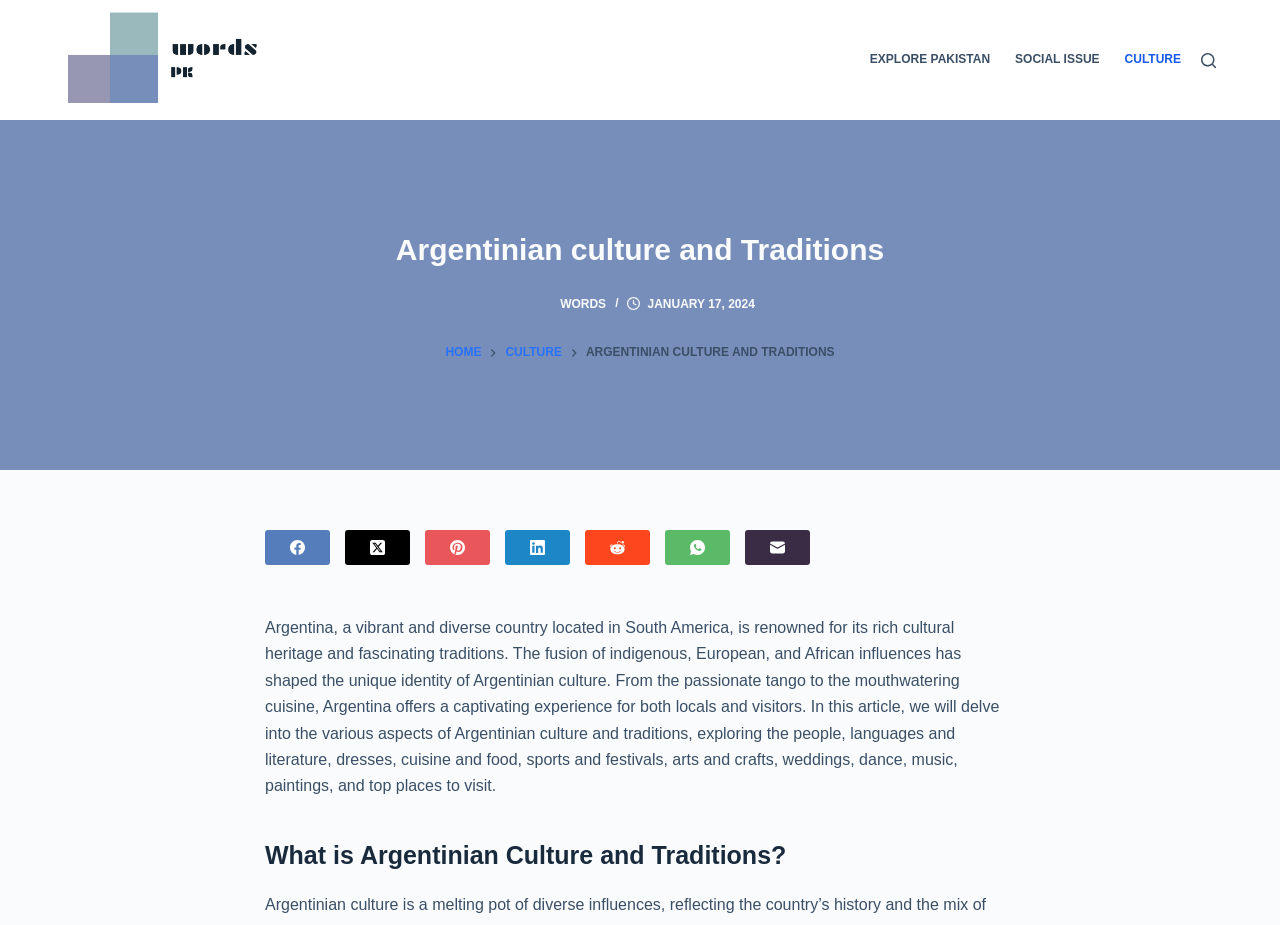What is the name of the dance mentioned in the webpage?
Using the details from the image, give an elaborate explanation to answer the question.

The webpage mentions 'the passionate tango' in the text, which indicates that the dance being referred to is the tango.